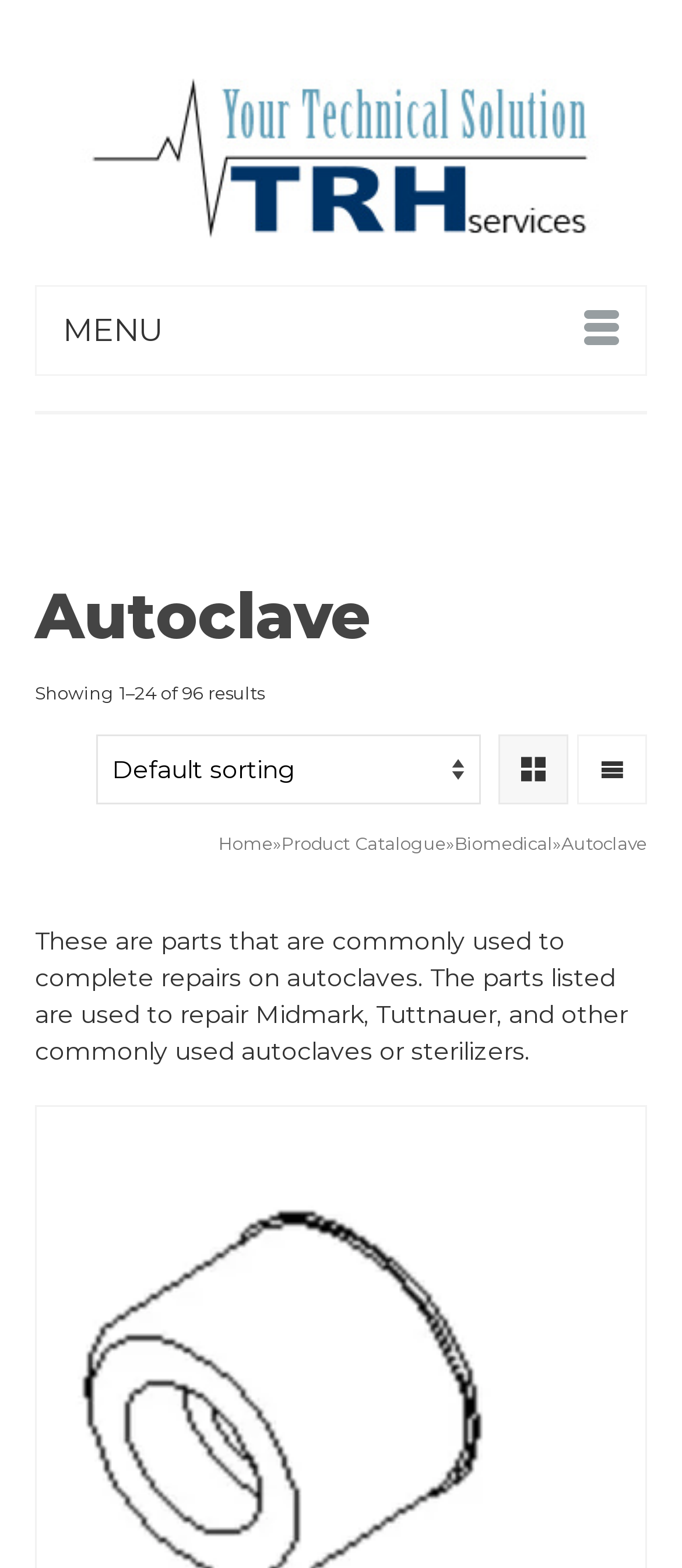With reference to the image, please provide a detailed answer to the following question: What is the current view type?

I found the answer by examining the generic element 'Grid View' which is currently selected, indicating that the current view type is Grid View.